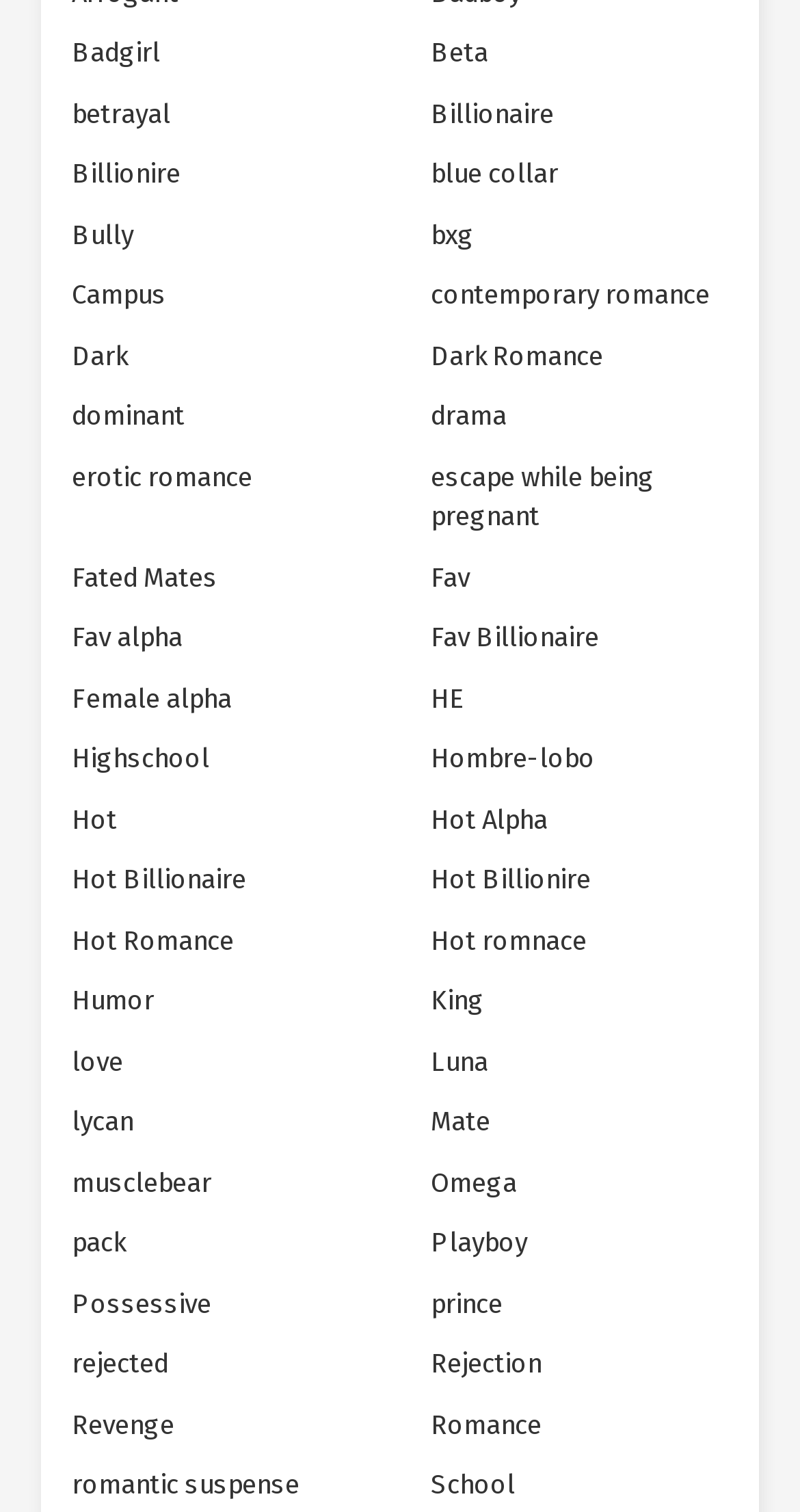Please identify the bounding box coordinates of the element's region that should be clicked to execute the following instruction: "Explore 'Fated Mates'". The bounding box coordinates must be four float numbers between 0 and 1, i.e., [left, top, right, bottom].

[0.051, 0.362, 0.31, 0.402]